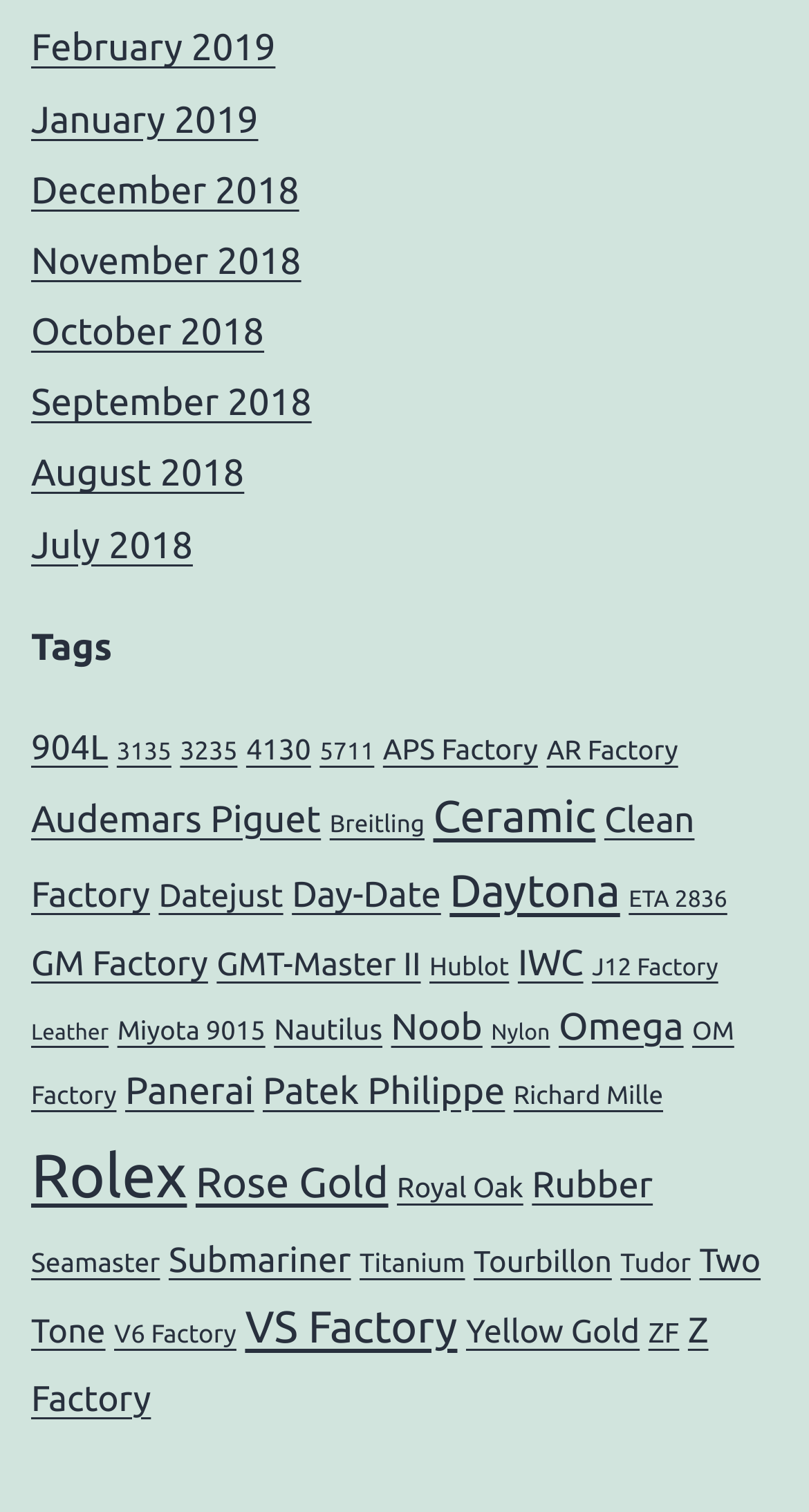Please give the bounding box coordinates of the area that should be clicked to fulfill the following instruction: "Click on the 'February 2019' link". The coordinates should be in the format of four float numbers from 0 to 1, i.e., [left, top, right, bottom].

[0.038, 0.018, 0.341, 0.046]